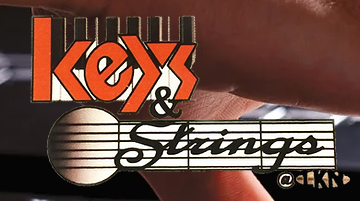Give an in-depth description of what is happening in the image.

The image features the logo for "Keys & Strings," presented with vibrant colors and a dynamic design. The word "Keys" is emphasized in bold orange letters, cleverly stylized against a background that resembles piano keys. Below, "& Strings" is depicted in an elegant, flowing script, evoking the elegance of string instruments. The entire composition suggests a focus on musical instruction and instrument rentals, appealing to musicians and students alike. Additionally, the logo includes a subtle musical staff element, reinforcing its connection to music. This imagery is indicative of a business committed to providing musical resources and lessons.